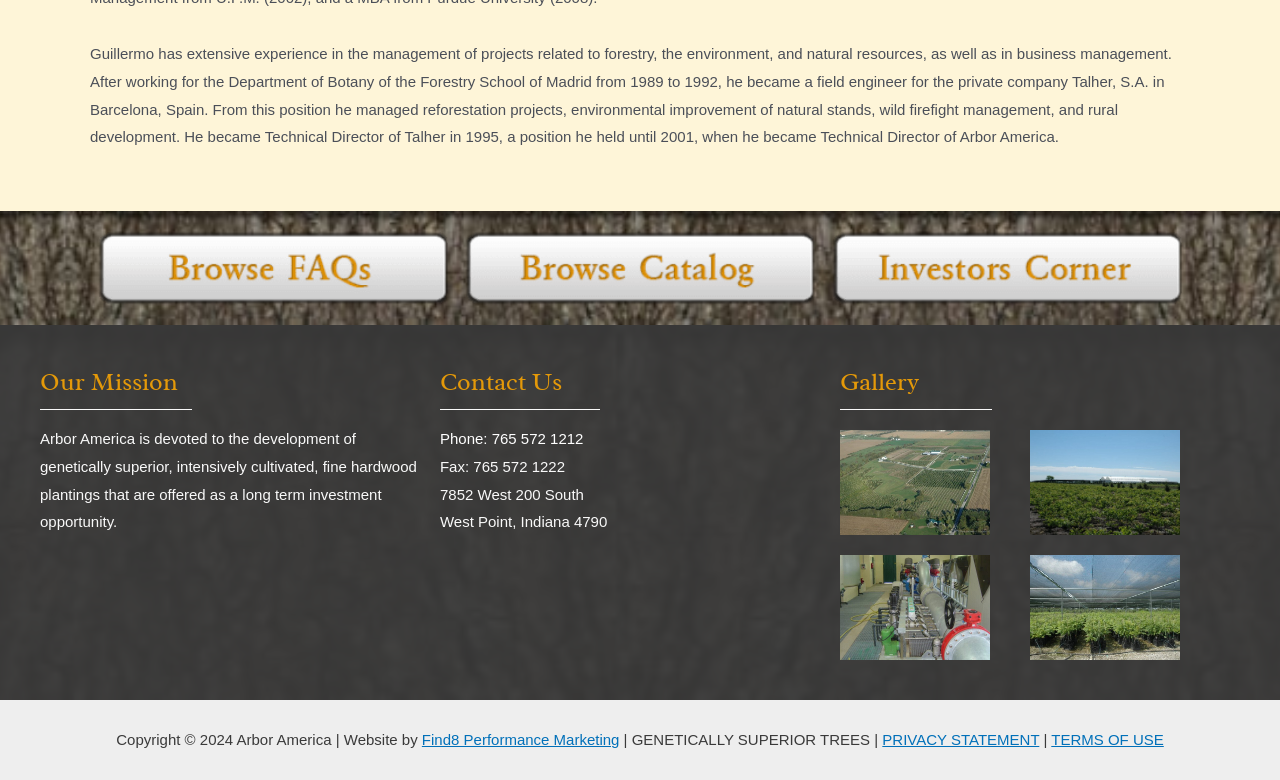What is Guillermo's experience in?
Please provide a comprehensive answer based on the visual information in the image.

Based on the StaticText element with the bounding box coordinates [0.07, 0.058, 0.916, 0.186], Guillermo has extensive experience in the management of projects related to forestry, the environment, and natural resources, as well as in business management.